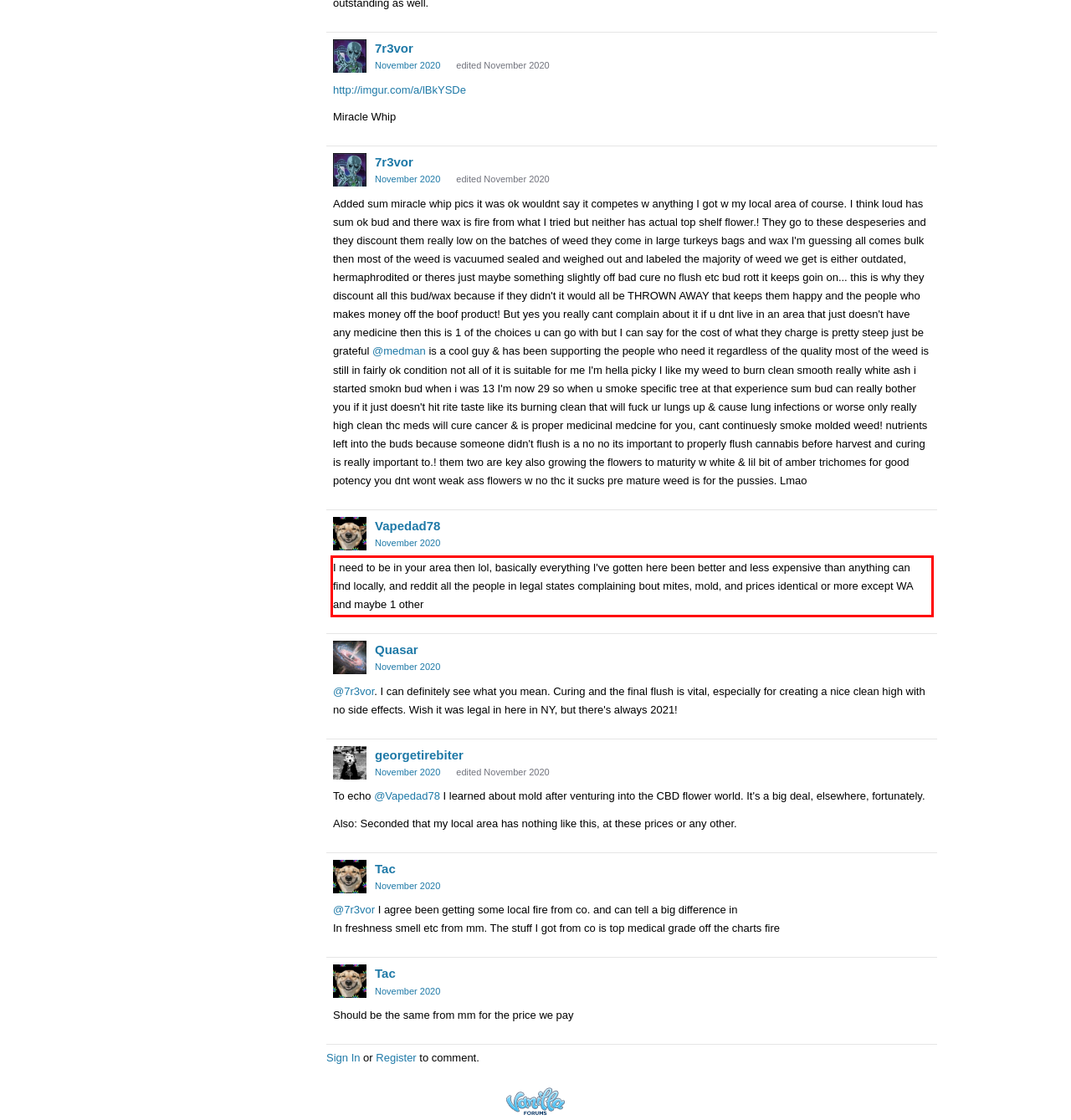Identify the red bounding box in the webpage screenshot and perform OCR to generate the text content enclosed.

I need to be in your area then lol, basically everything I've gotten here been better and less expensive than anything can find locally, and reddit all the people in legal states complaining bout mites, mold, and prices identical or more except WA and maybe 1 other